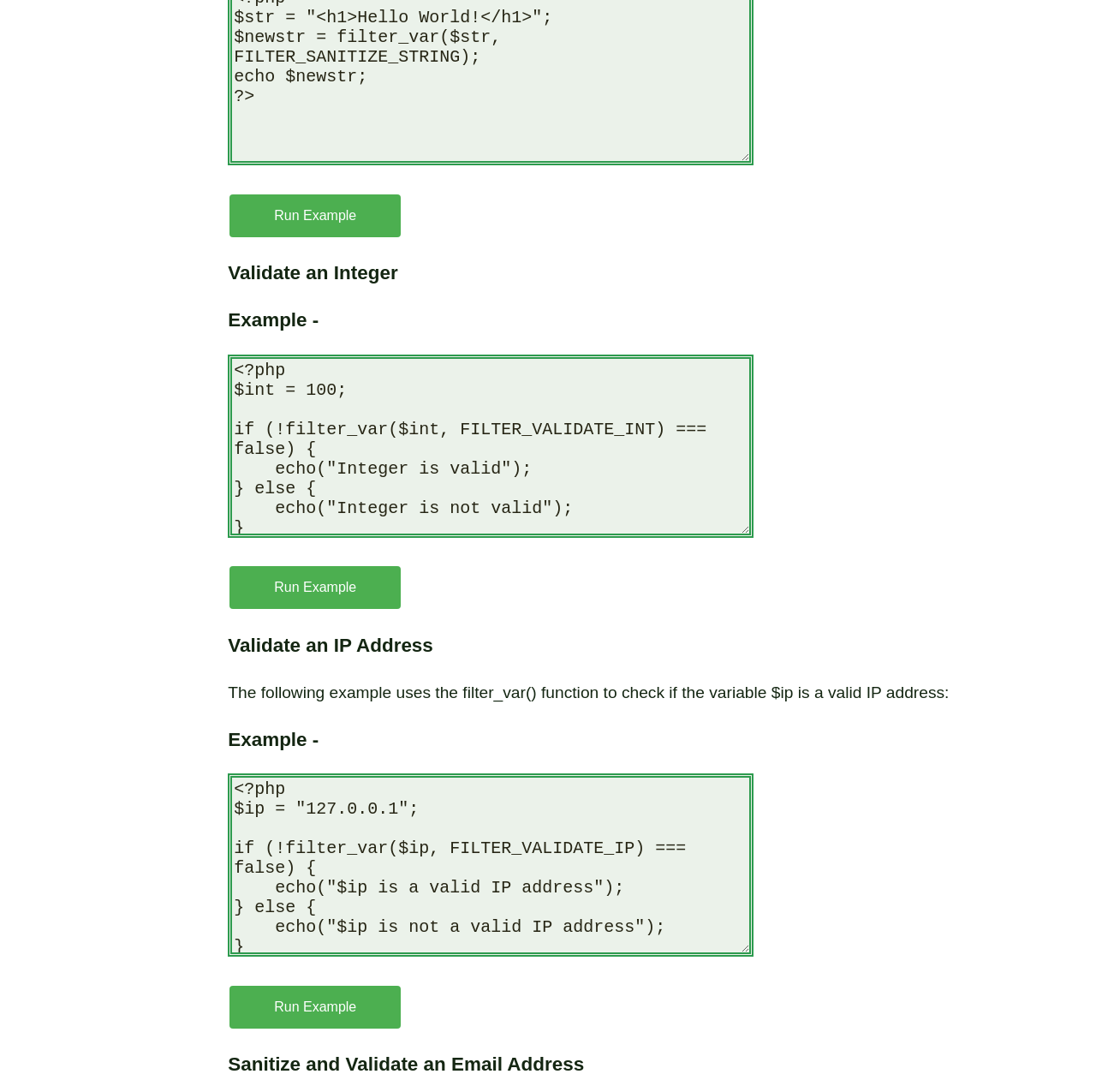Find the bounding box coordinates of the clickable area that will achieve the following instruction: "Enter an IP address in the text box".

[0.208, 0.708, 0.688, 0.876]